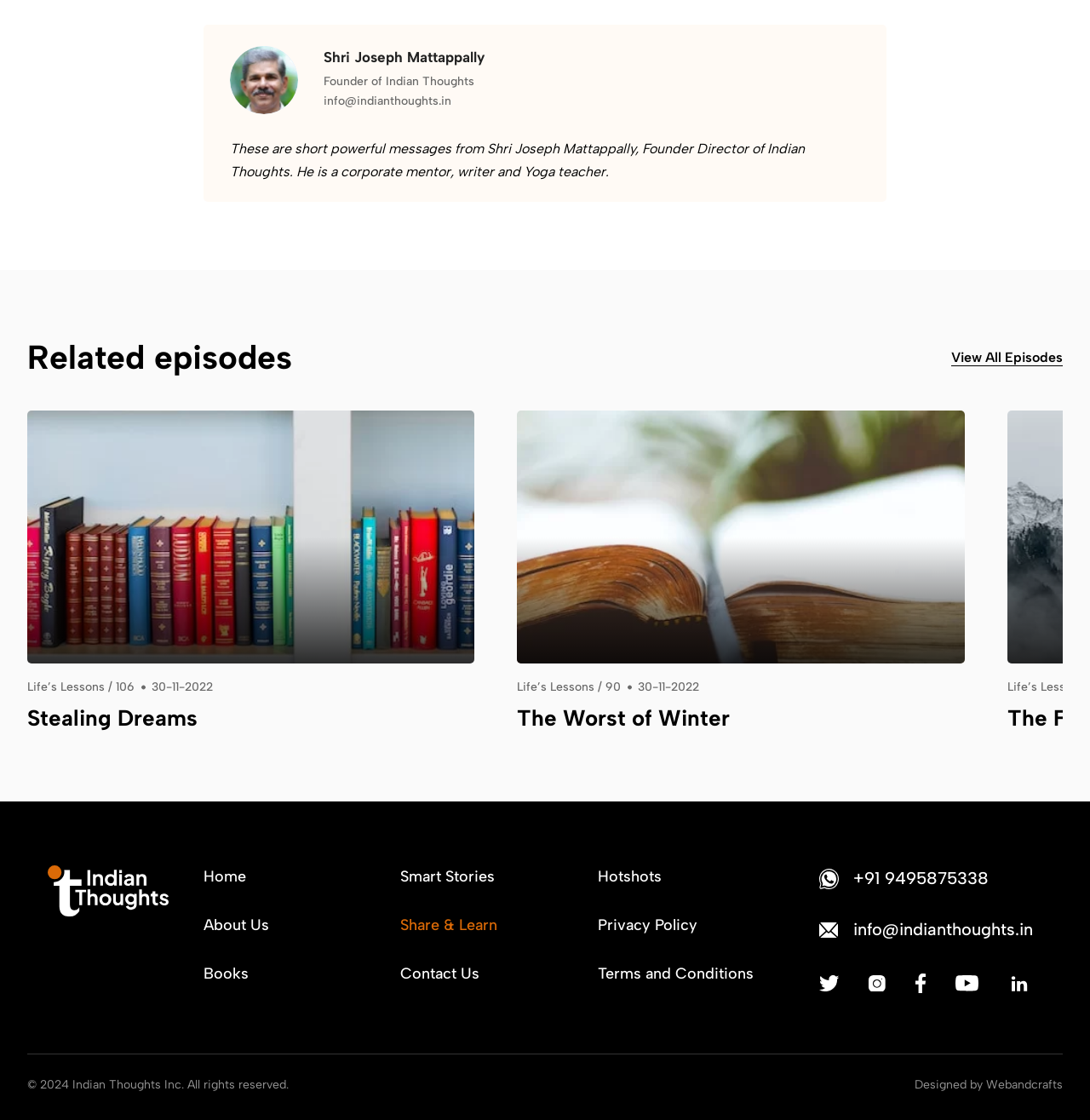Show the bounding box coordinates of the region that should be clicked to follow the instruction: "Contact via email."

[0.297, 0.083, 0.414, 0.096]